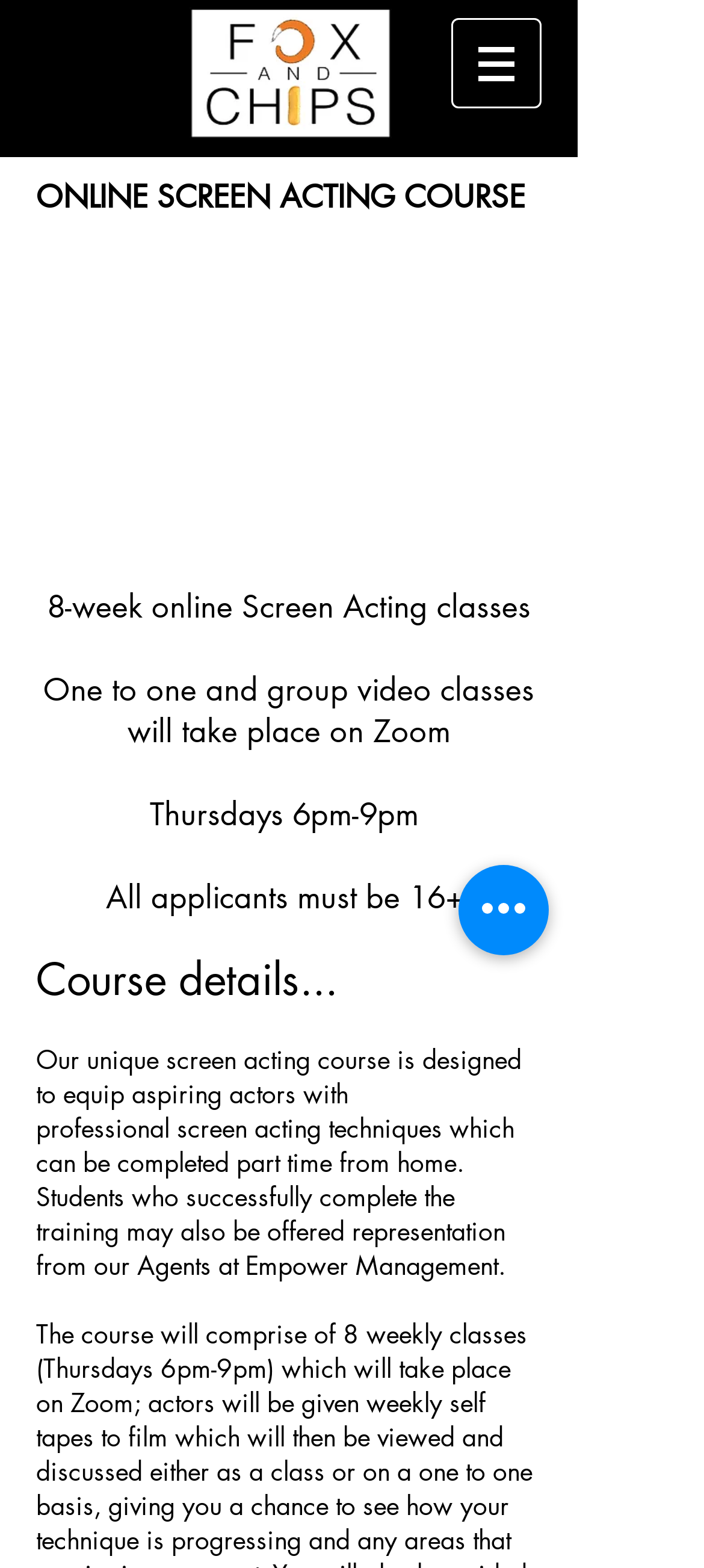Look at the image and give a detailed response to the following question: What is the duration of the online screen acting classes?

I found a heading element [167] with the text '8-week online Screen Acting classes', which indicates that the duration of the online screen acting classes is 8 weeks.